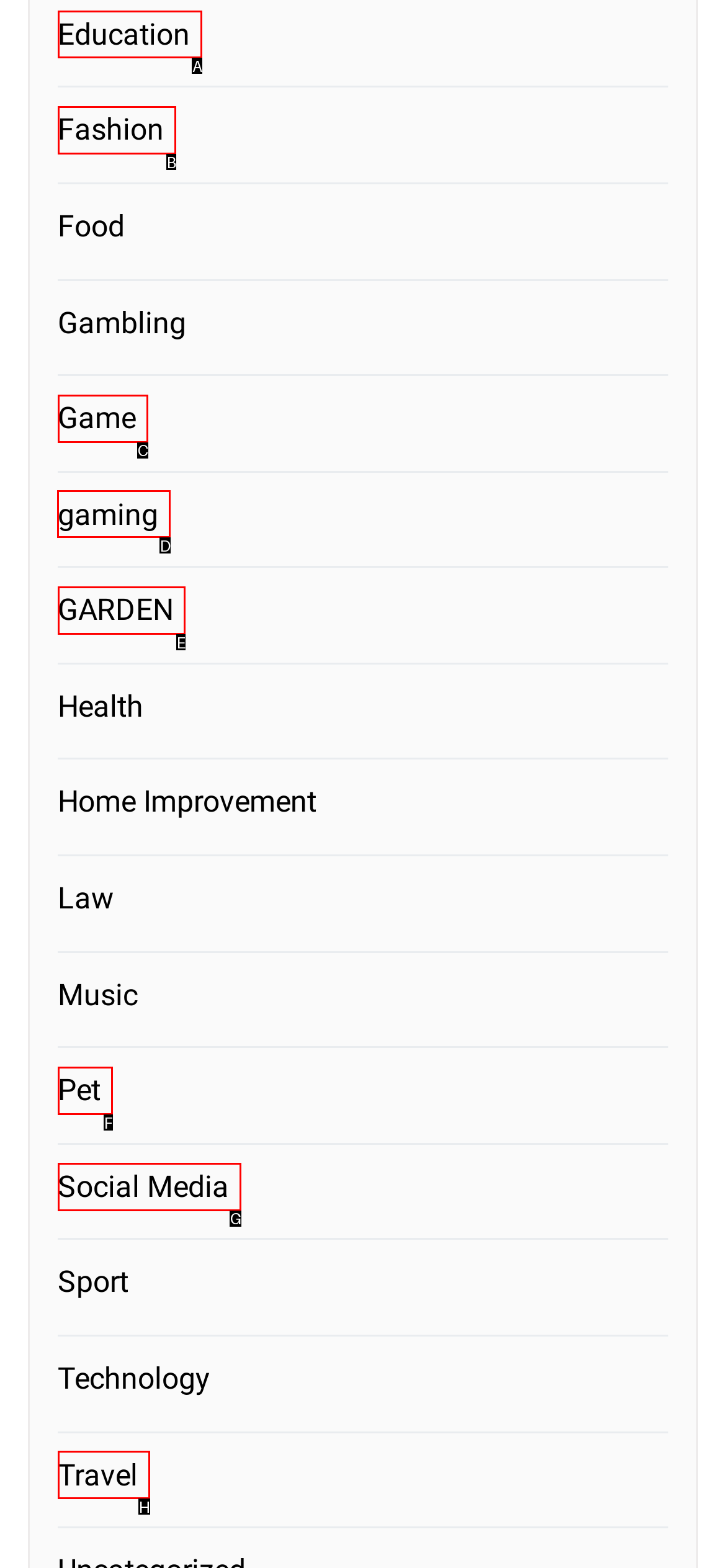From the given options, tell me which letter should be clicked to complete this task: Go to HOME page
Answer with the letter only.

None